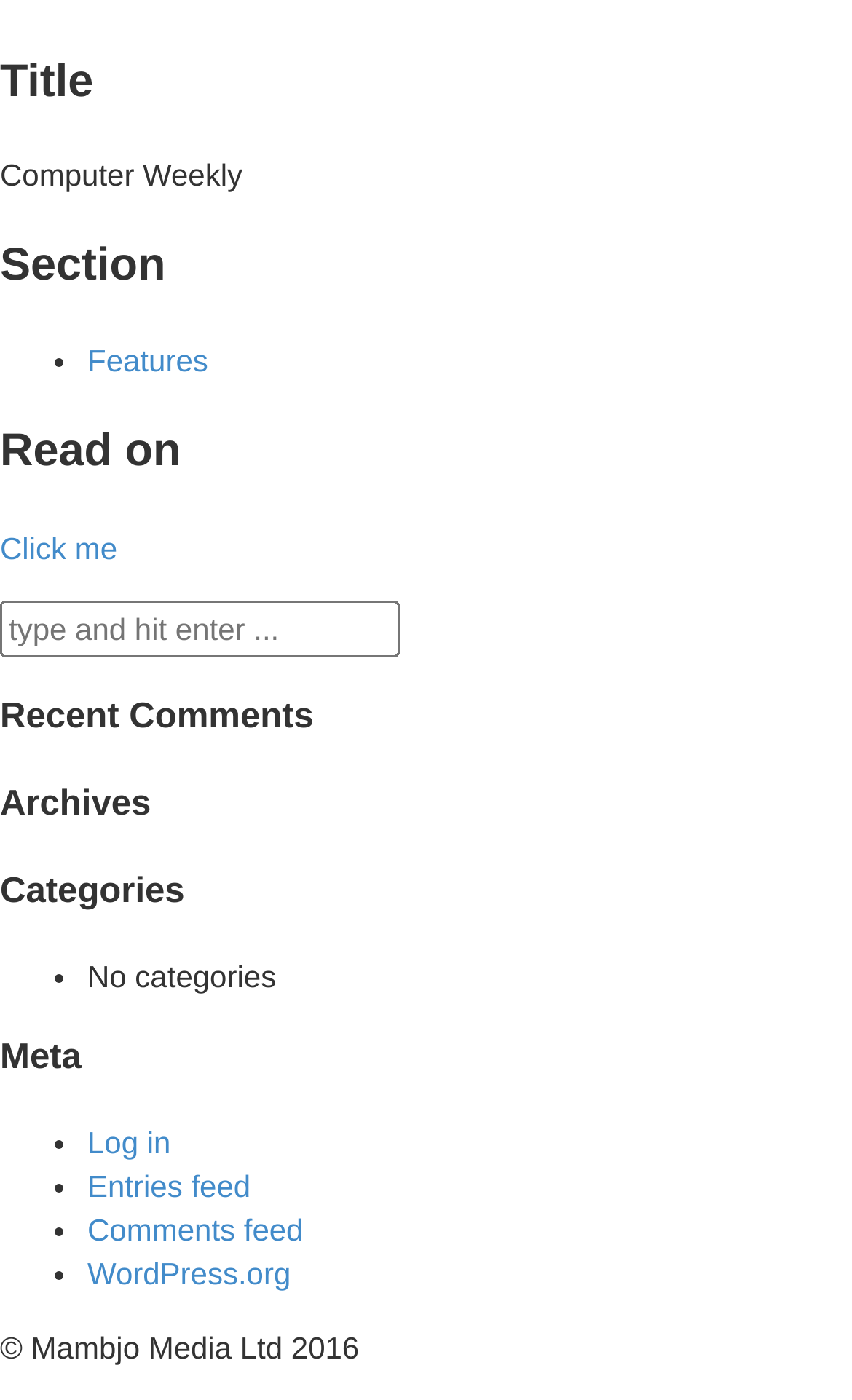Refer to the element description Click me and identify the corresponding bounding box in the screenshot. Format the coordinates as (top-left x, top-left y, bottom-right x, bottom-right y) with values in the range of 0 to 1.

[0.0, 0.376, 0.138, 0.407]